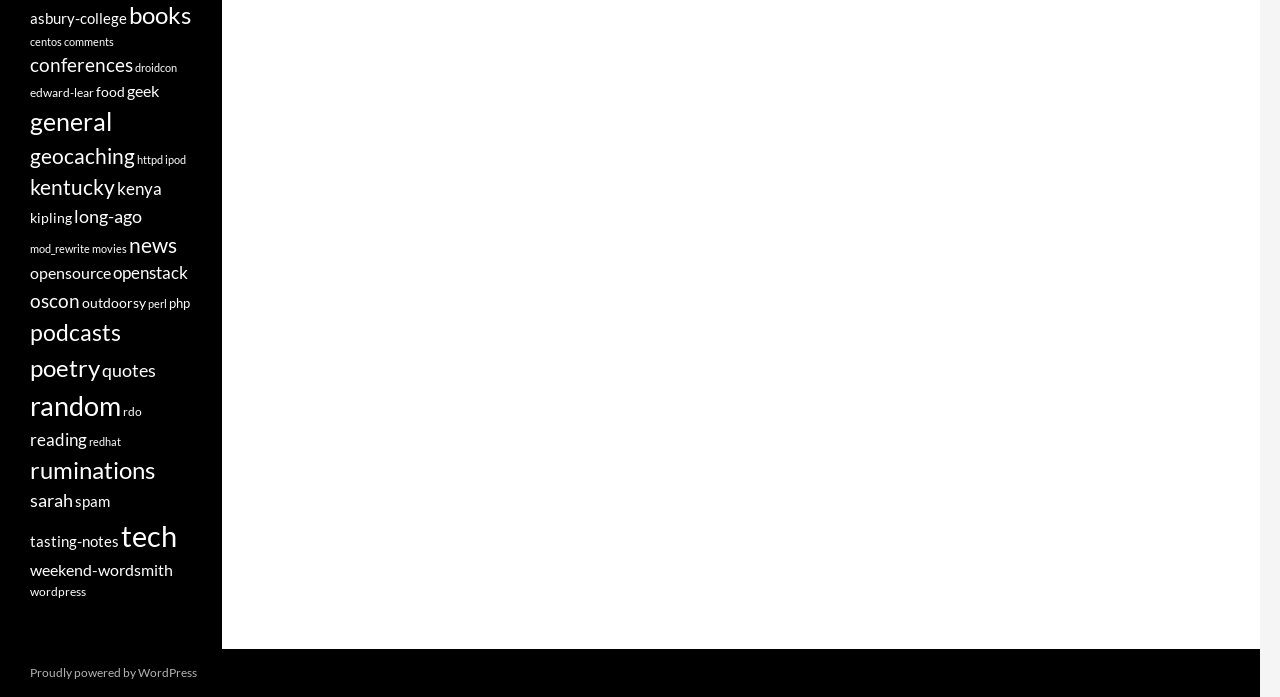How many categories are there on the webpage?
Using the visual information from the image, give a one-word or short-phrase answer.

54